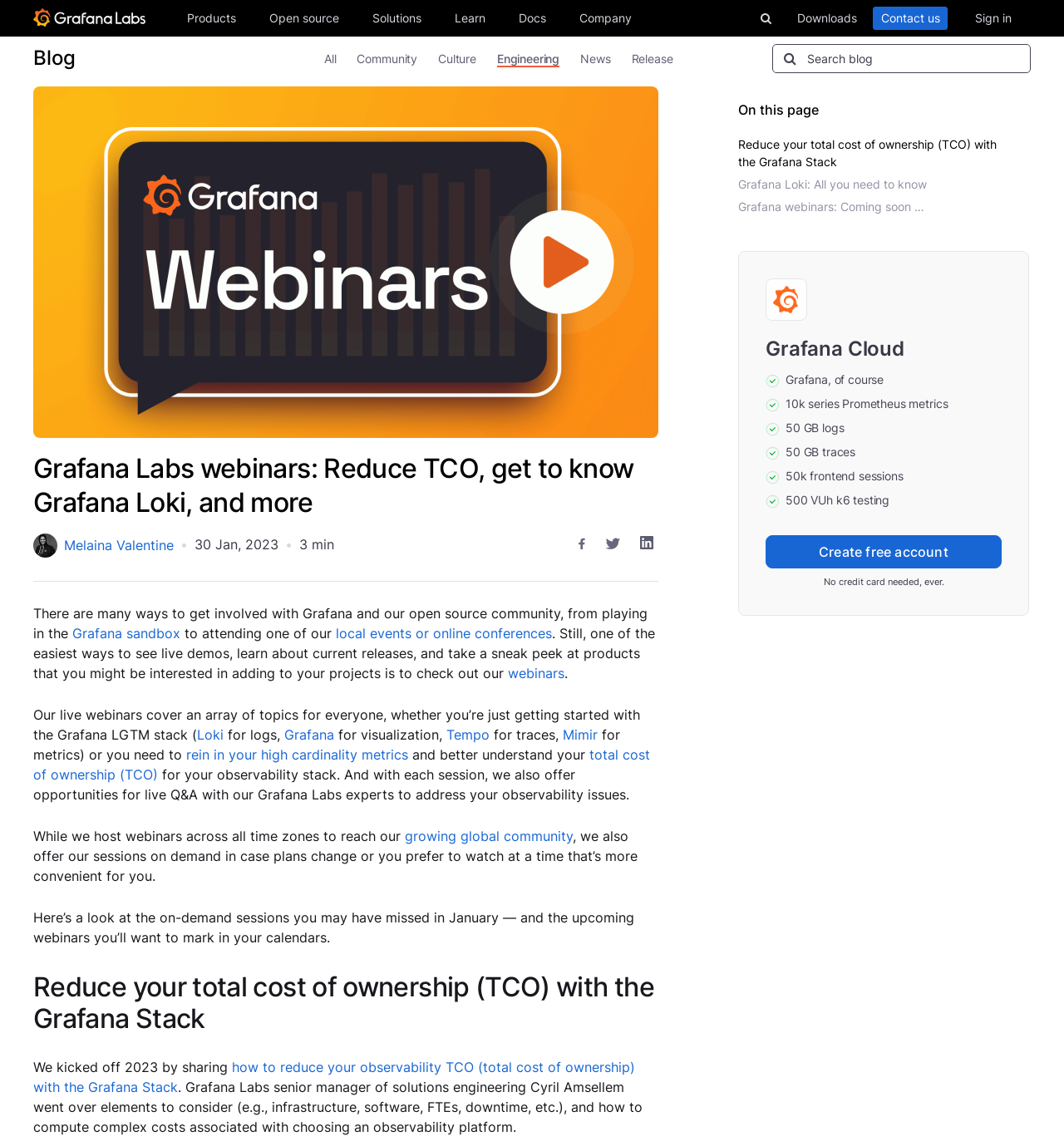Determine the bounding box coordinates of the clickable region to carry out the instruction: "Login to the system".

None